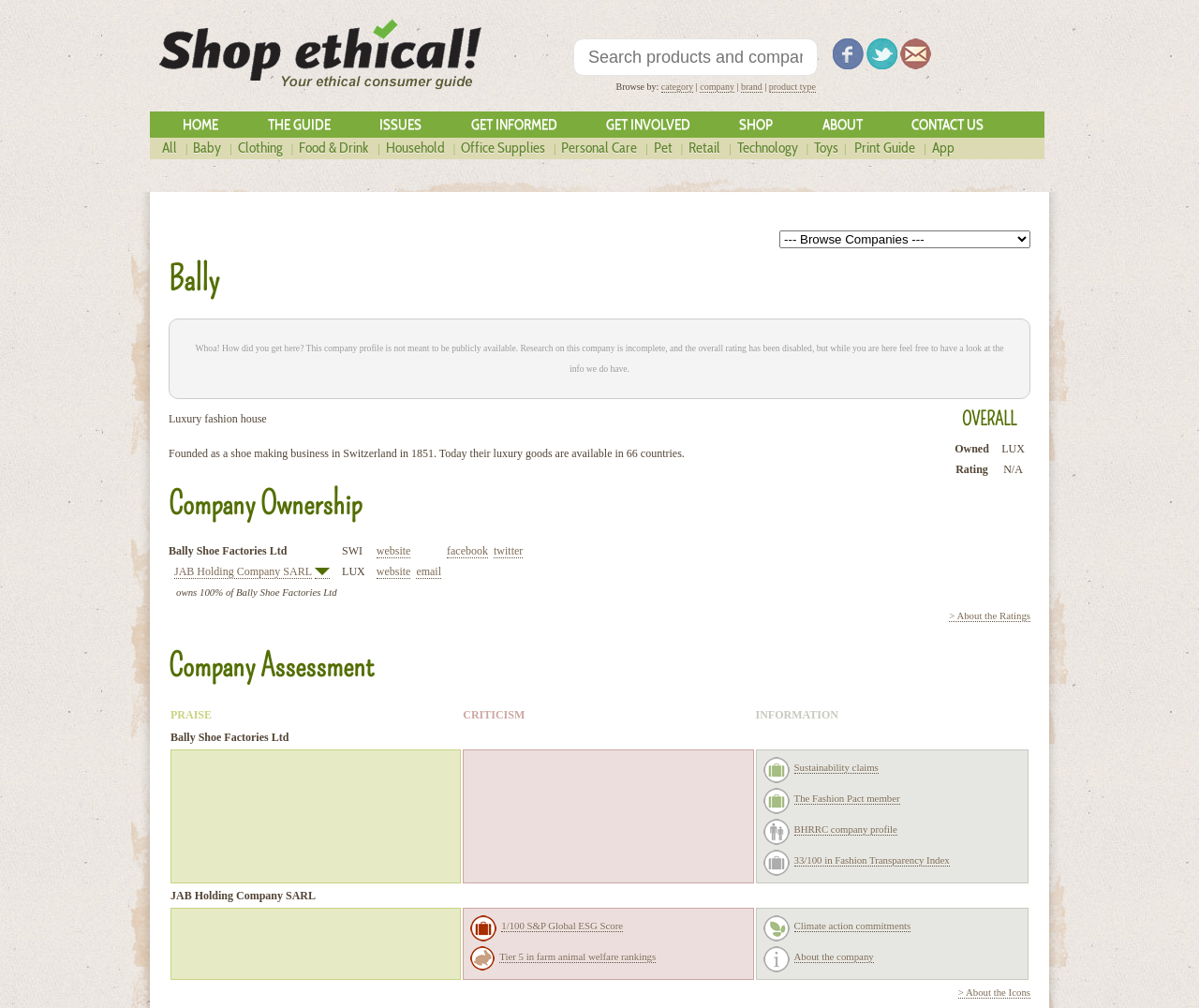Show the bounding box coordinates of the region that should be clicked to follow the instruction: "View company profile."

[0.141, 0.248, 0.859, 0.298]